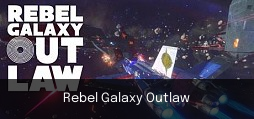What is the tone of the game's visual design?
Based on the screenshot, provide a one-word or short-phrase response.

Adventurous